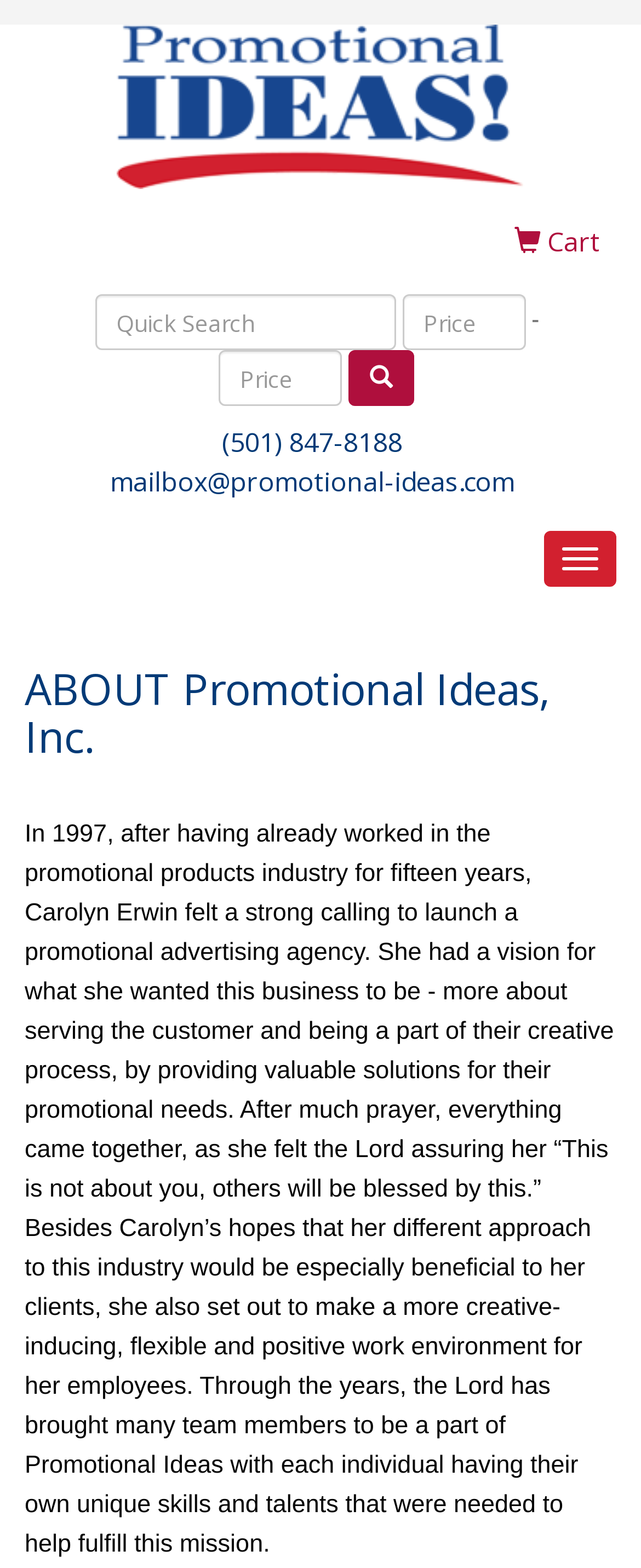Generate a detailed explanation of the webpage's features and information.

The webpage is about Promotional Ideas, Inc., a company that offers promotional products and apparel with custom logos. At the top left, there is a link to the company's homepage with a corresponding image of the company's logo. Next to it, on the top right, is a cart link with a shopping cart icon. 

Below the company's logo, there is a search bar with a "Search" label and a text box where users can input their search queries. To the right of the search bar, there are two text boxes with labels "Enter low price" and "Enter high price" for filtering search results by price. 

Further down, there is a phone number link "(501) 847-8188" and an email link "mailbox@promotional-ideas.com" for contacting the company. On the top right corner, there is a "Toggle navigation" button.

The main content of the page is an "ABOUT" section, which has a heading "ABOUT Promotional Ideas, Inc." followed by a lengthy paragraph describing the company's history, mission, and values. The text explains how the company was founded in 1997 by Carolyn Erwin, who aimed to provide valuable solutions for customers' promotional needs and create a positive work environment for employees.